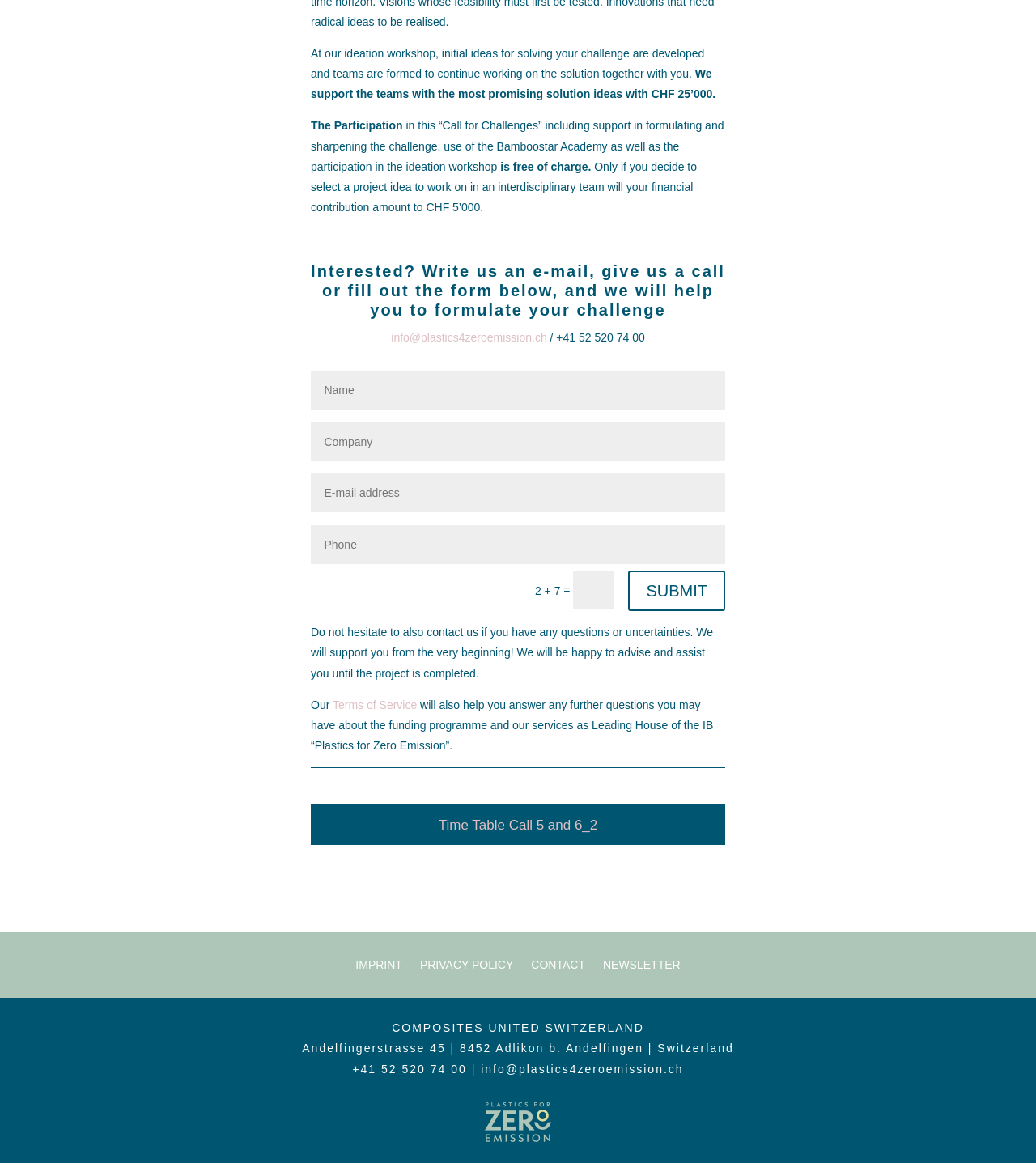Pinpoint the bounding box coordinates of the area that must be clicked to complete this instruction: "Explore '5 Custom Ring Ideas for Couples'".

None